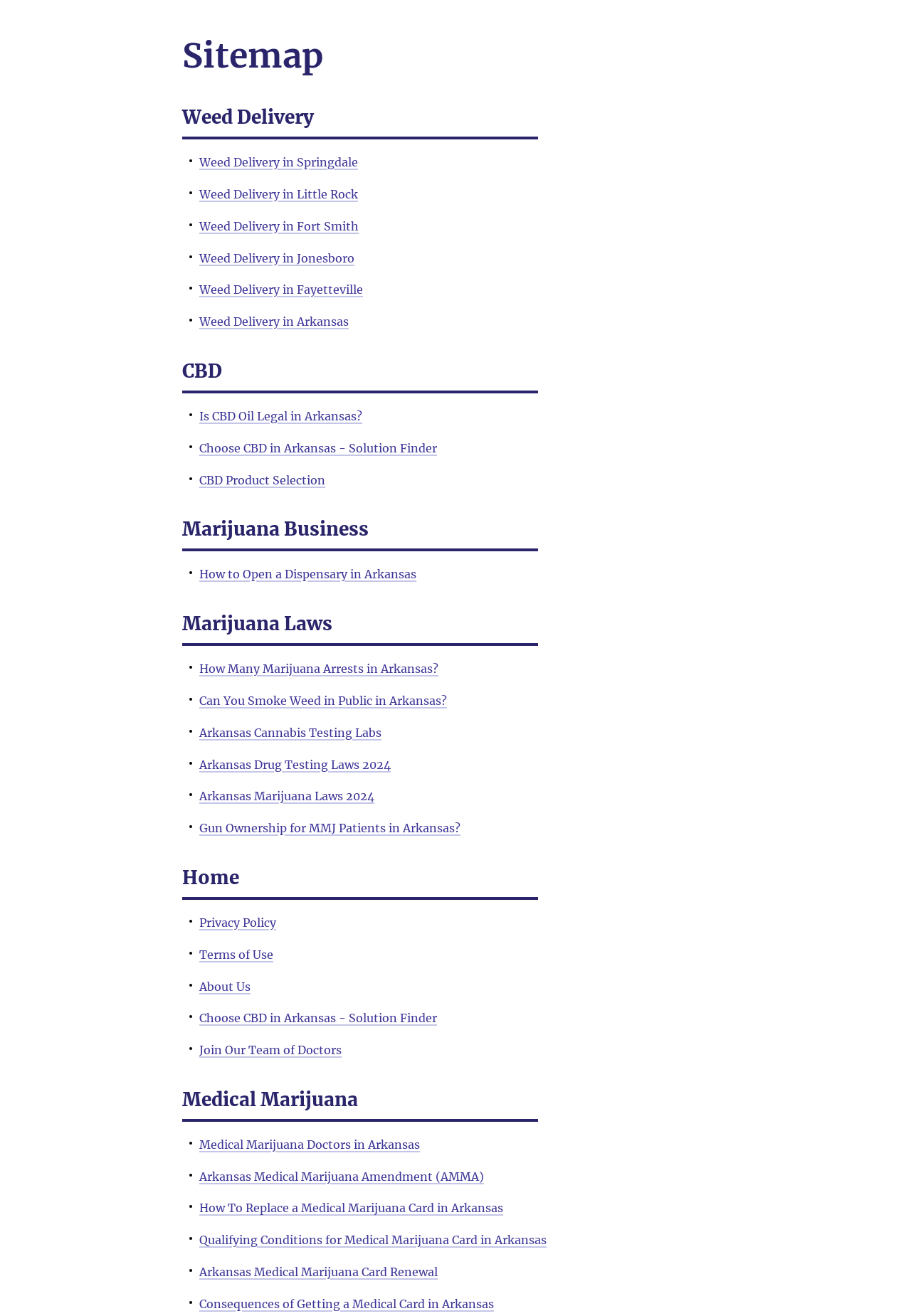Given the element description About Us, specify the bounding box coordinates of the corresponding UI element in the format (top-left x, top-left y, bottom-right x, bottom-right y). All values must be between 0 and 1.

[0.219, 0.744, 0.275, 0.755]